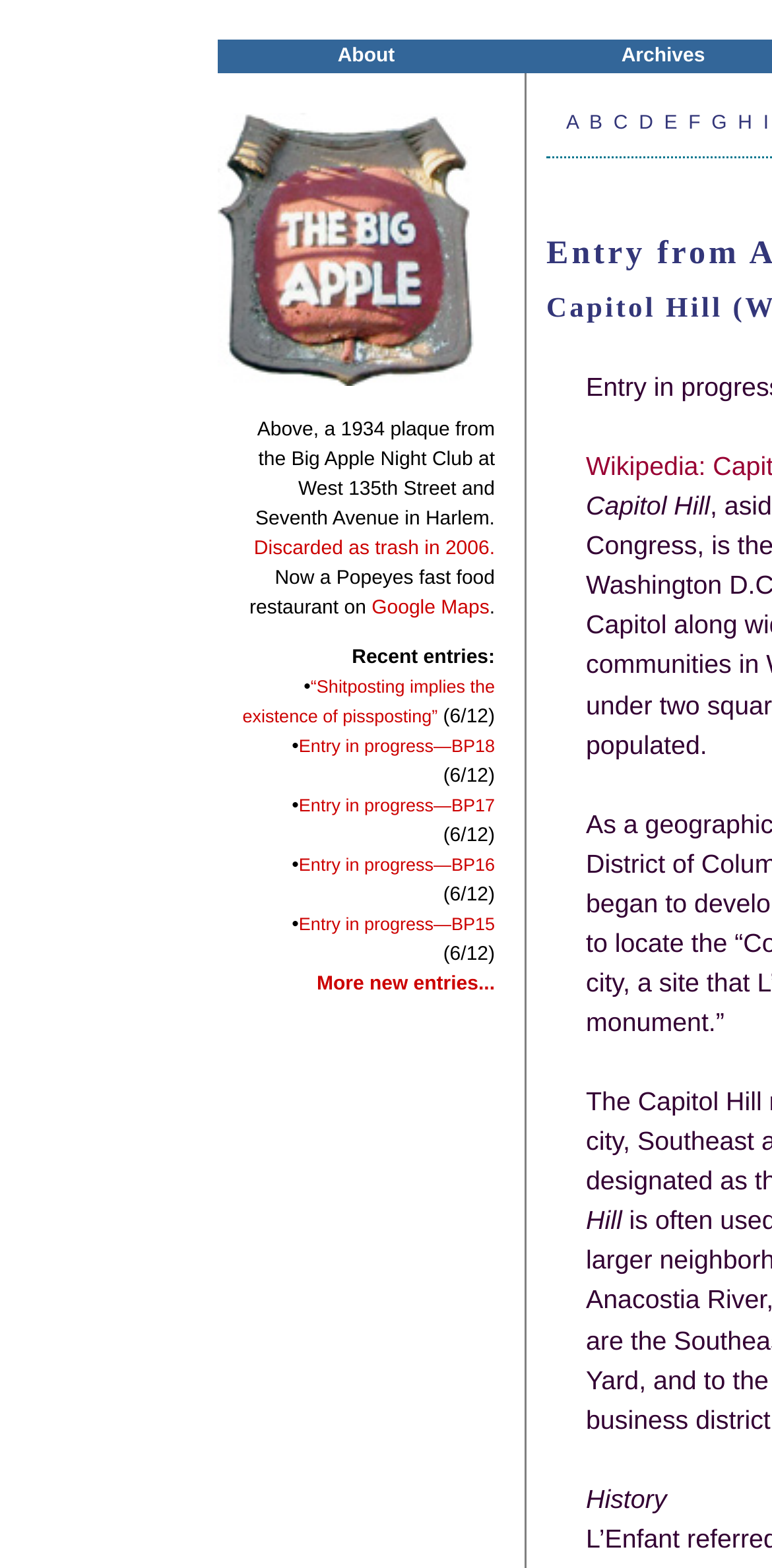Please identify the bounding box coordinates of the clickable element to fulfill the following instruction: "View product details of Thomas Butterflies Color Turquoise". The coordinates should be four float numbers between 0 and 1, i.e., [left, top, right, bottom].

None